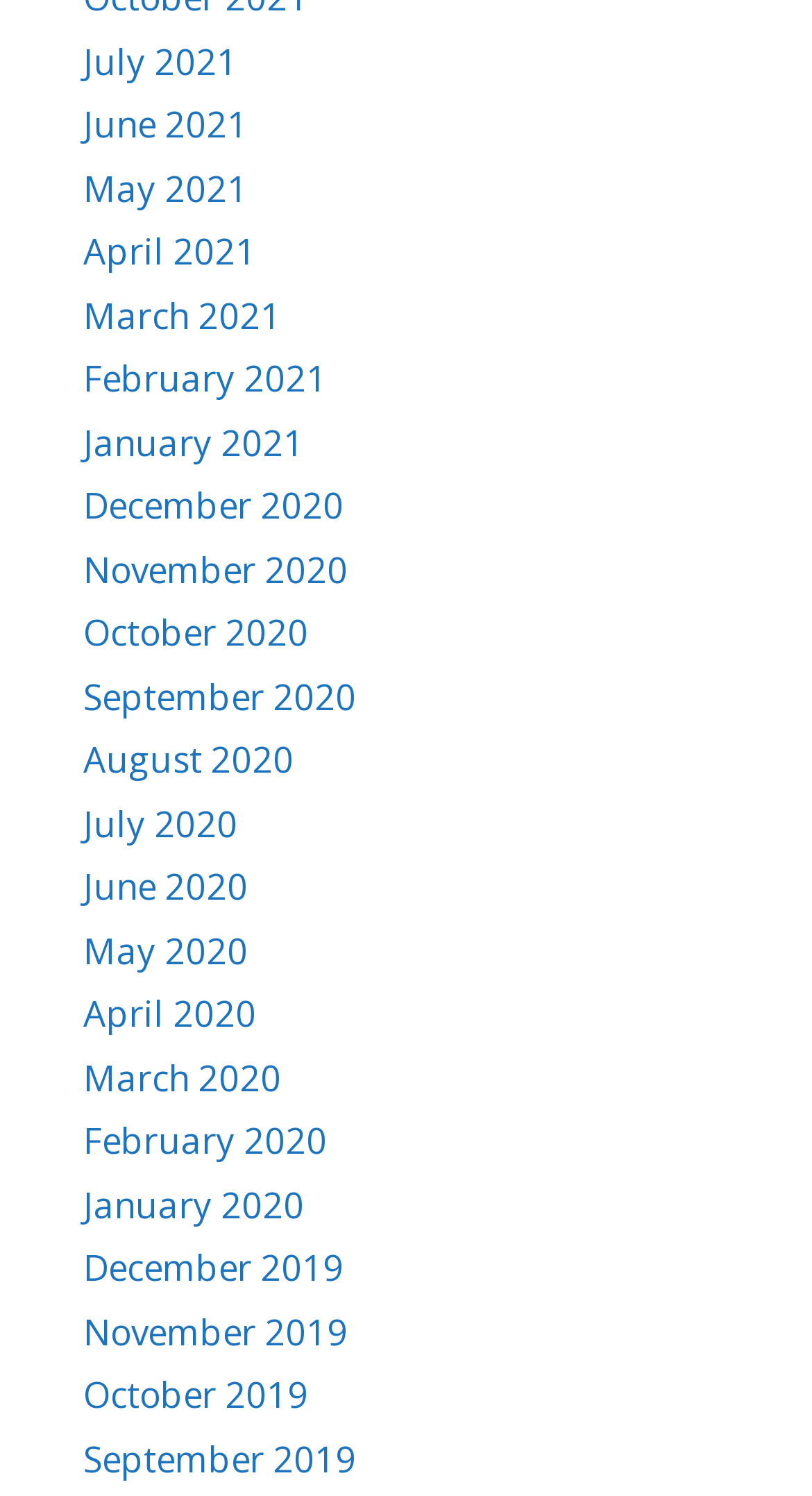How many links are there in the first row?
Please provide a comprehensive answer based on the information in the image.

I analyzed the bounding box coordinates of the link elements and found that the first four links (July 2021 to April 2021) have similar y1 and y2 coordinates, indicating that they are in the same row.